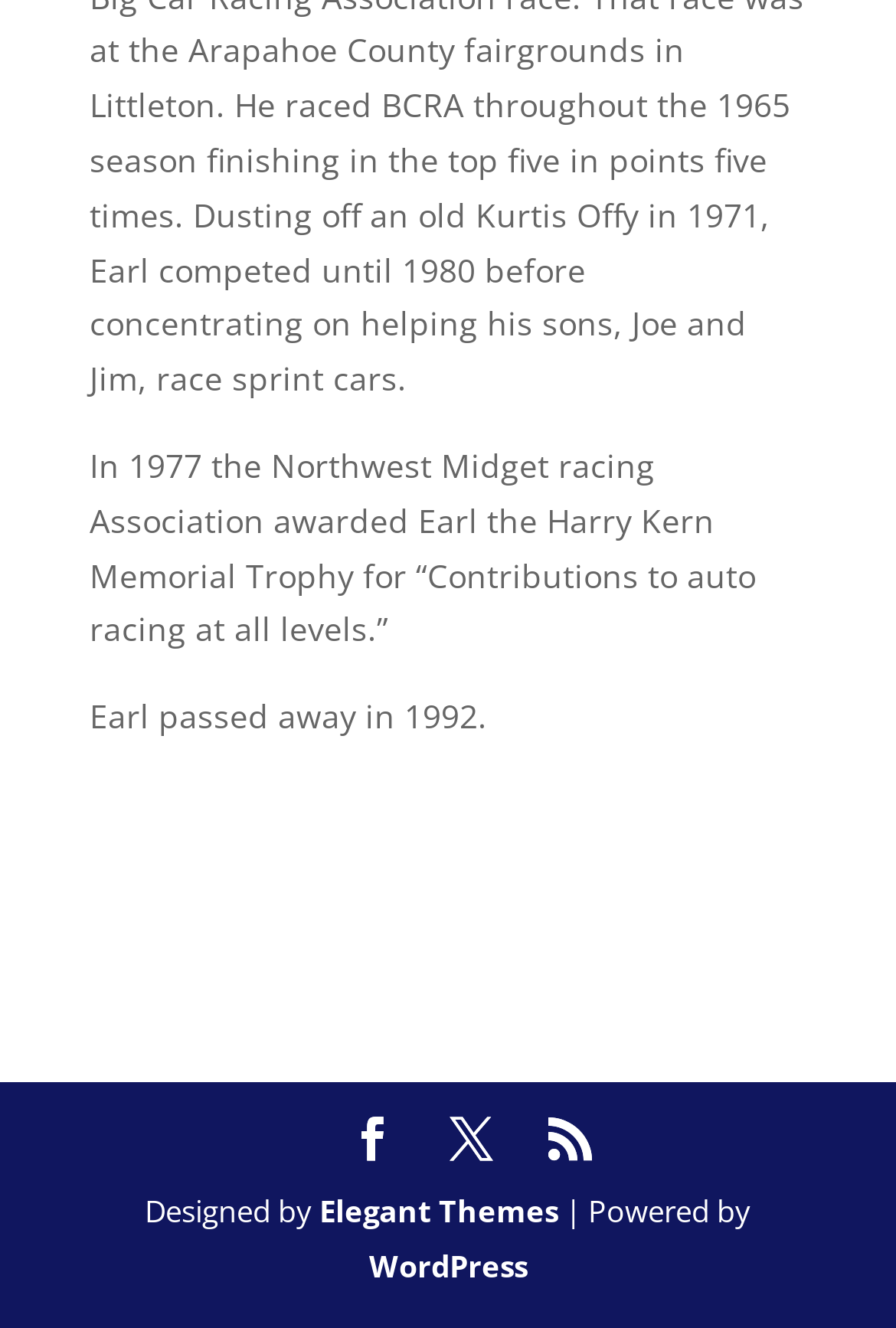From the webpage screenshot, predict the bounding box of the UI element that matches this description: "Facebook".

[0.391, 0.841, 0.44, 0.882]